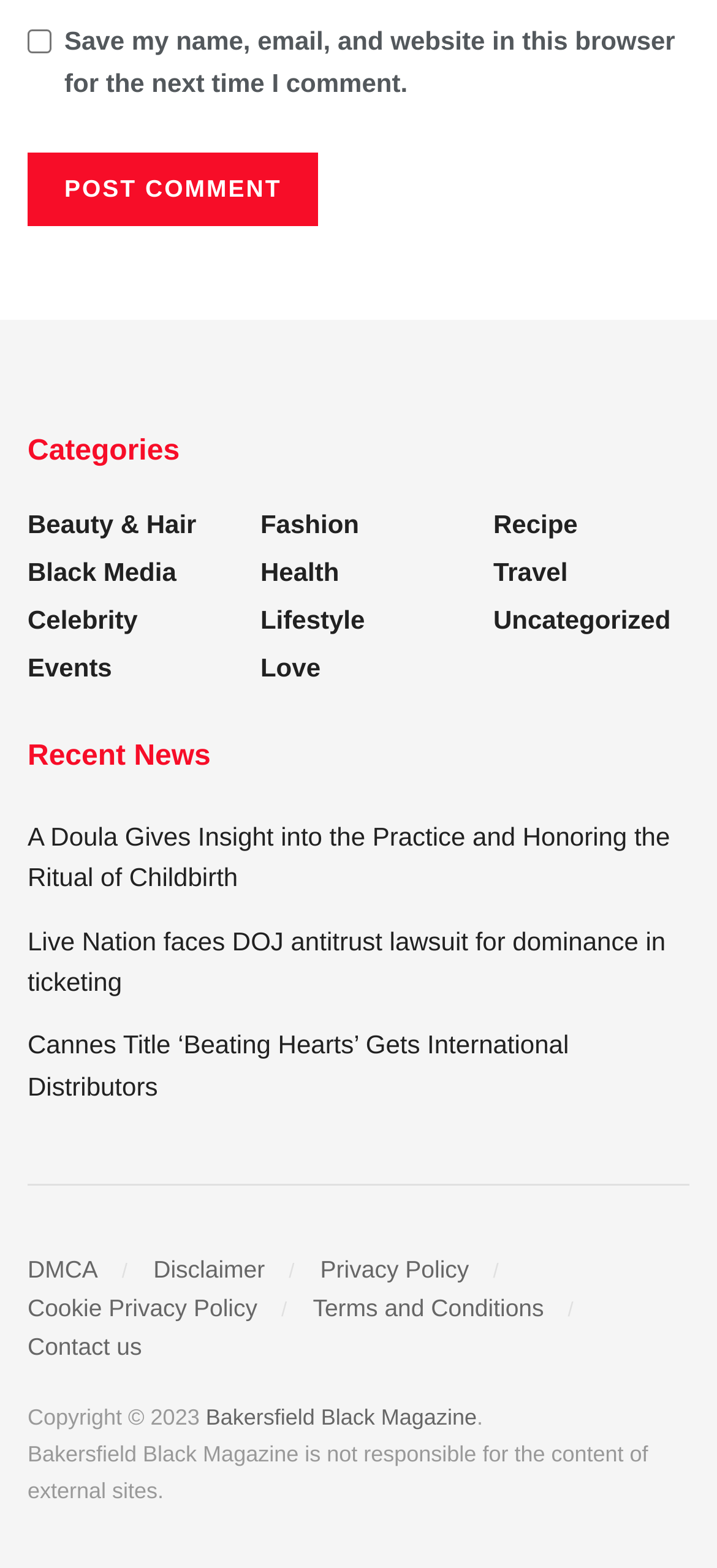What categories are available on this website?
Please provide a single word or phrase answer based on the image.

Multiple categories